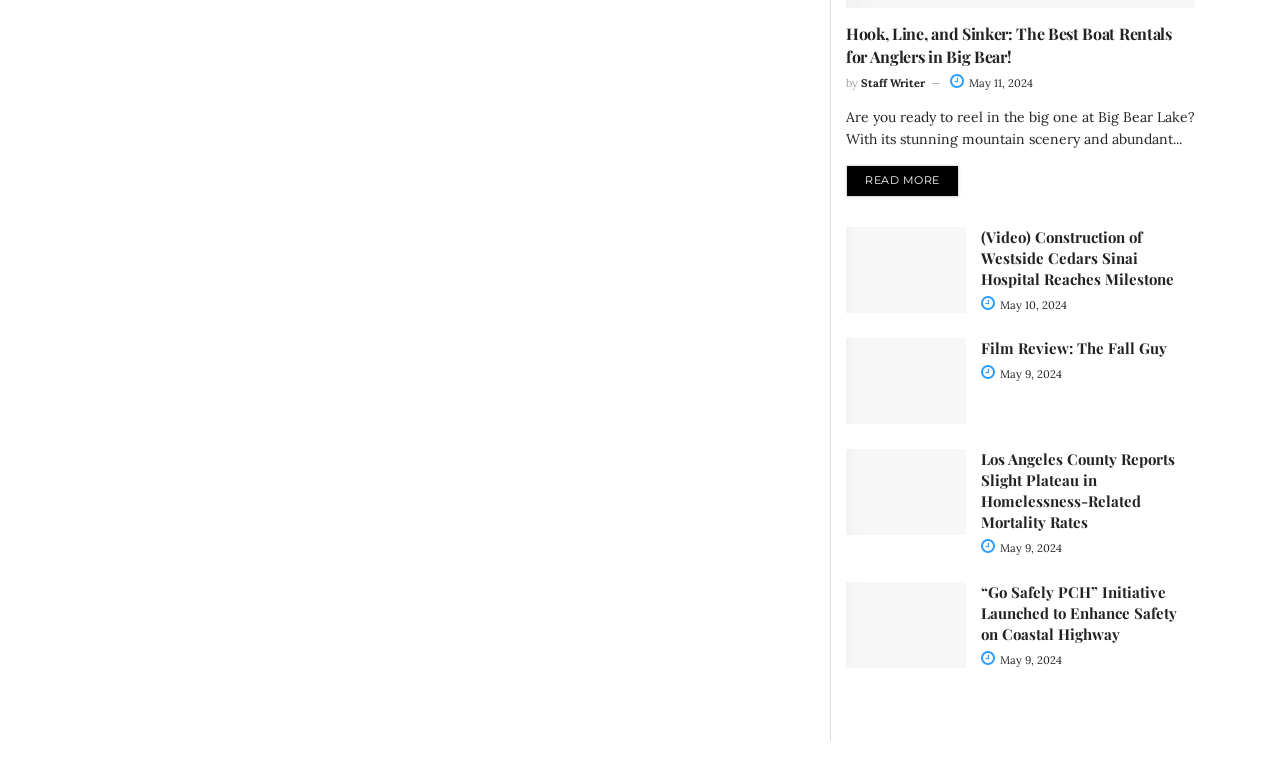Identify the bounding box coordinates of the region that should be clicked to execute the following instruction: "Watch the video about Construction of Westside Cedars Sinai Hospital Reaches Milestone".

[0.661, 0.294, 0.755, 0.45]